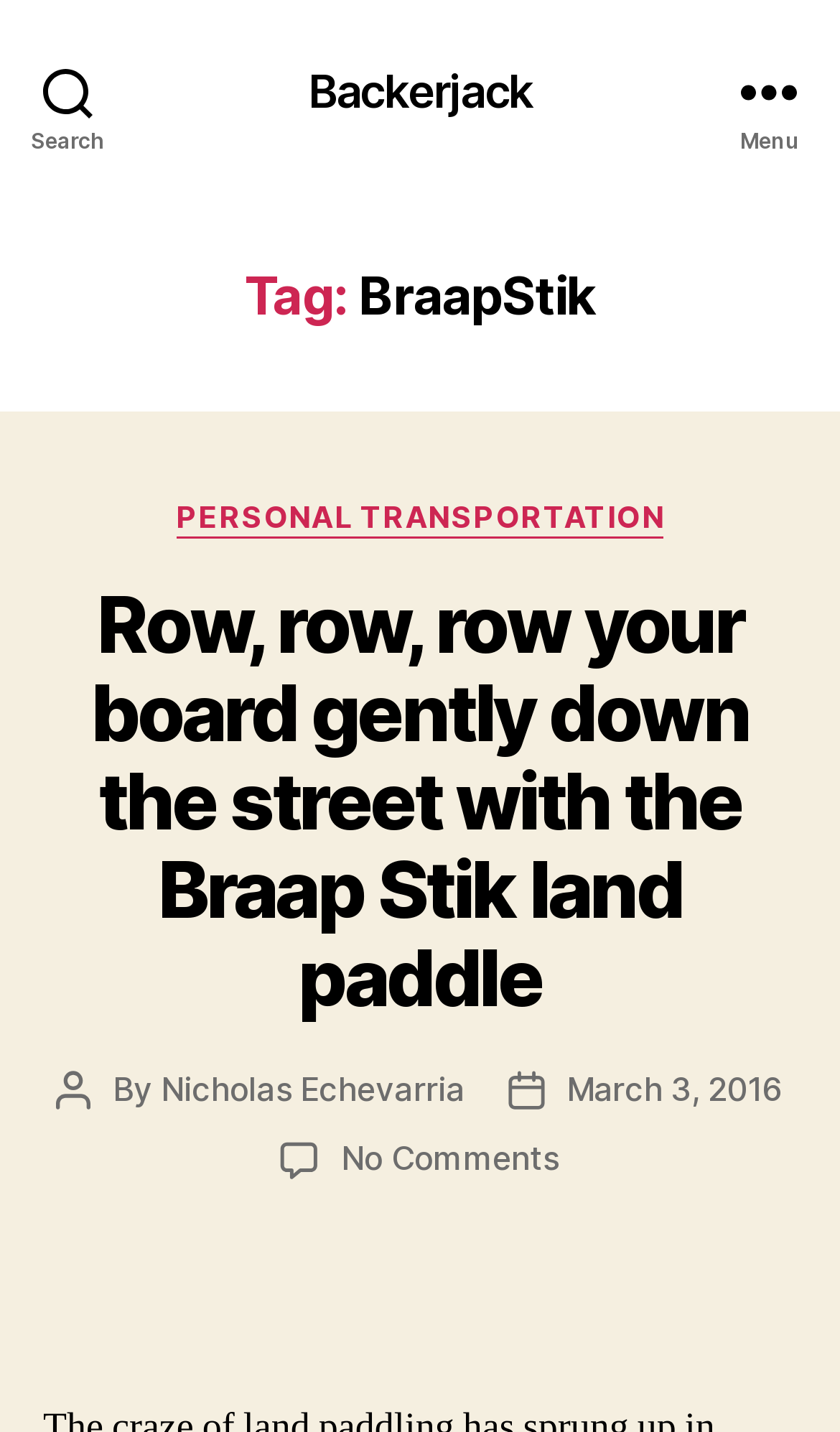Provide the bounding box coordinates of the area you need to click to execute the following instruction: "View post by Nicholas Echevarria".

[0.191, 0.746, 0.553, 0.775]